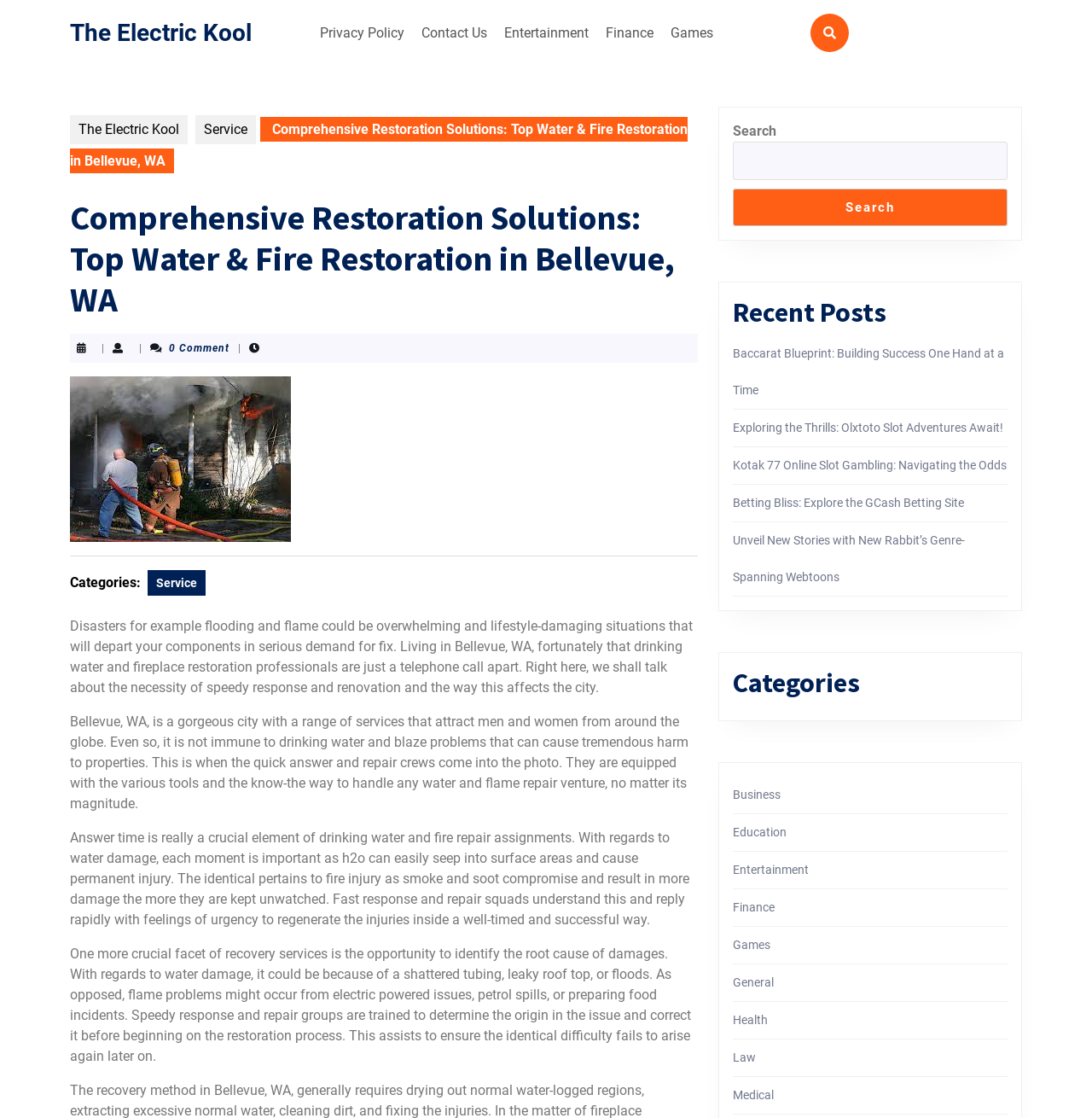Please identify the bounding box coordinates of the area that needs to be clicked to fulfill the following instruction: "Click on the 'Contact Us' link."

[0.38, 0.014, 0.452, 0.045]